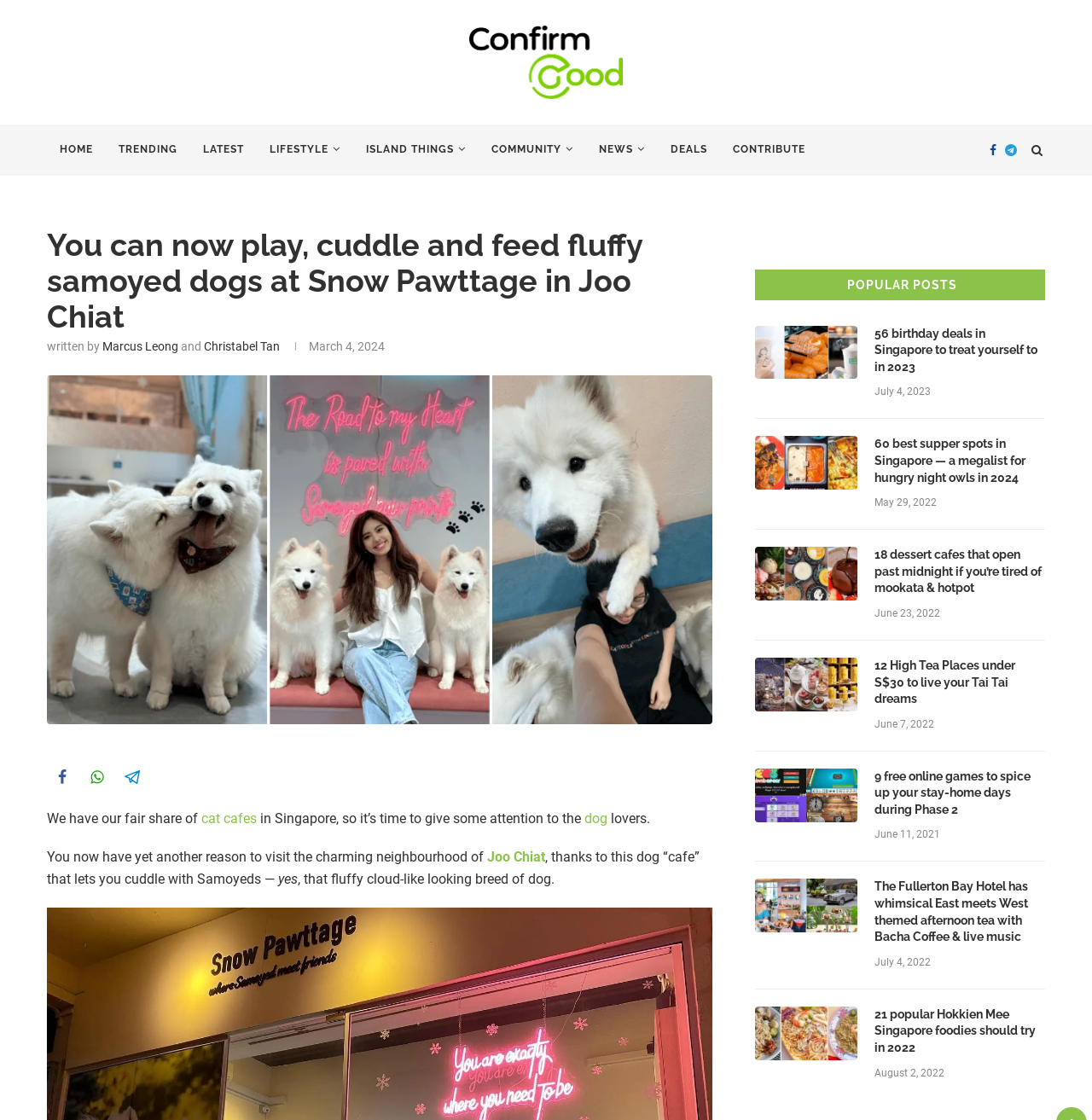Specify the bounding box coordinates of the element's area that should be clicked to execute the given instruction: "Explore the 'LIFESTYLE' section". The coordinates should be four float numbers between 0 and 1, i.e., [left, top, right, bottom].

[0.235, 0.111, 0.323, 0.157]